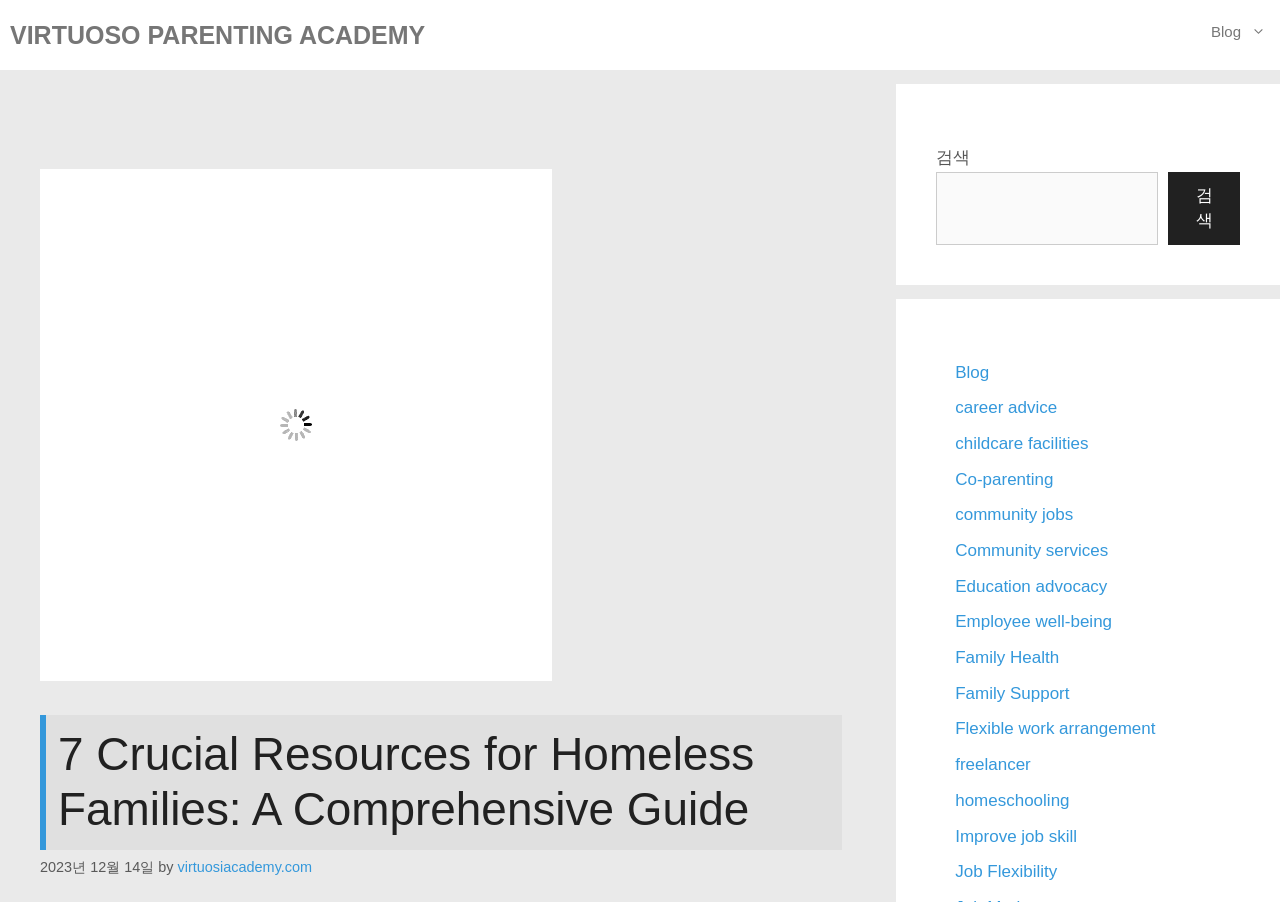Based on the element description: "career advice", identify the bounding box coordinates for this UI element. The coordinates must be four float numbers between 0 and 1, listed as [left, top, right, bottom].

[0.746, 0.442, 0.826, 0.463]